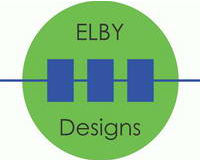Explain the image with as much detail as possible.

The image features the logo of Elby Designs, prominently displaying the brand name in a modern and stylized format. The logo consists of a circular green background with the text "ELBY" positioned at the top in bold, black letters, and "Designs" at the bottom in a slightly smaller size. In the center, three blue rectangular shapes are arranged horizontally, symbolizing innovation and design. This visual representation emphasizes the company’s focus on engineering and design services. Elby Designs is likely engaged in areas such as electronics or product development, as suggested by the logo's aesthetic and elements.